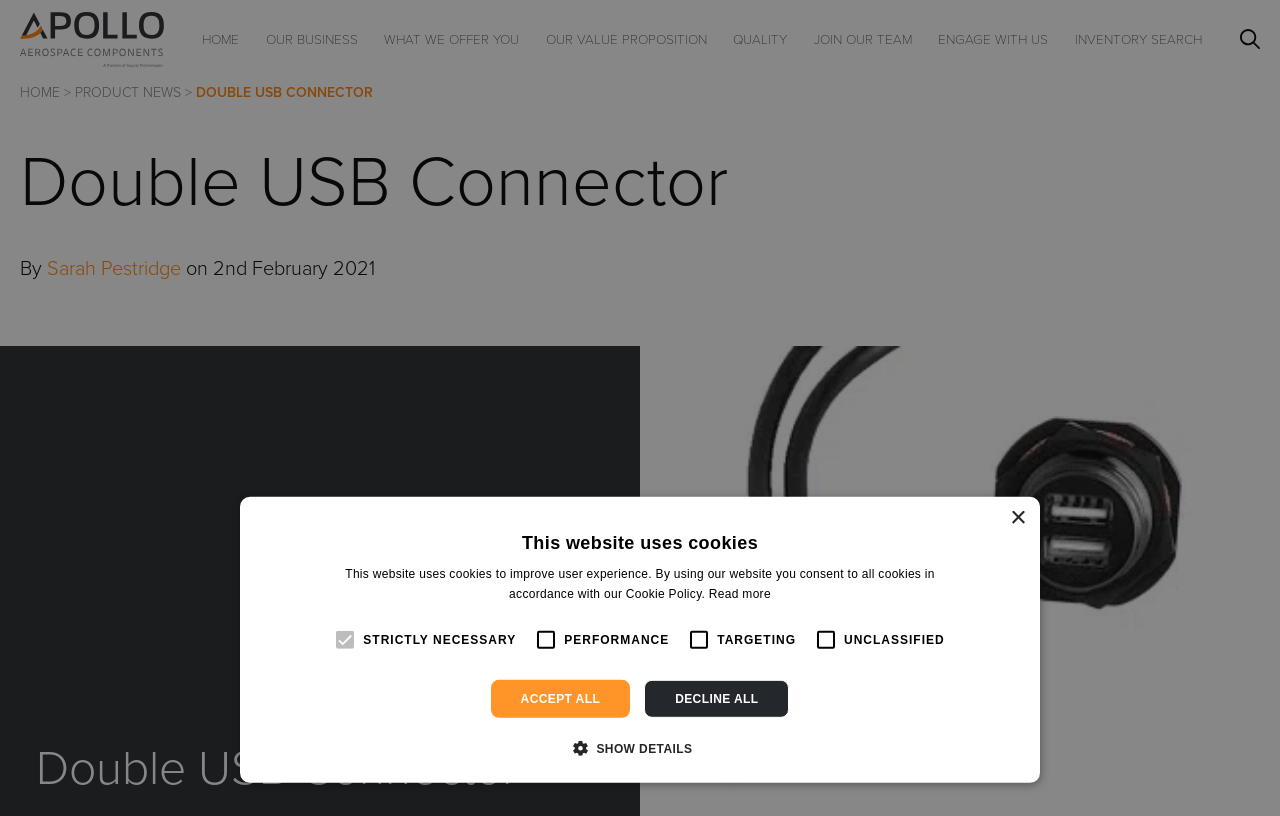Who wrote the article?
Please provide a detailed and thorough answer to the question.

The author of the article can be found below the title, where it is written as 'By Sarah Pestridge'.